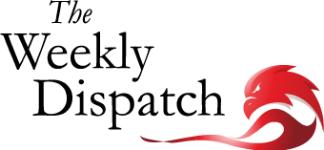Look at the image and answer the question in detail:
What is the focus of the publication?

The design of the logo and the accompanying text suggest that the publication focuses on delivering impactful storytelling and timely information, aiming to engage readers interested in current affairs and critical developments.